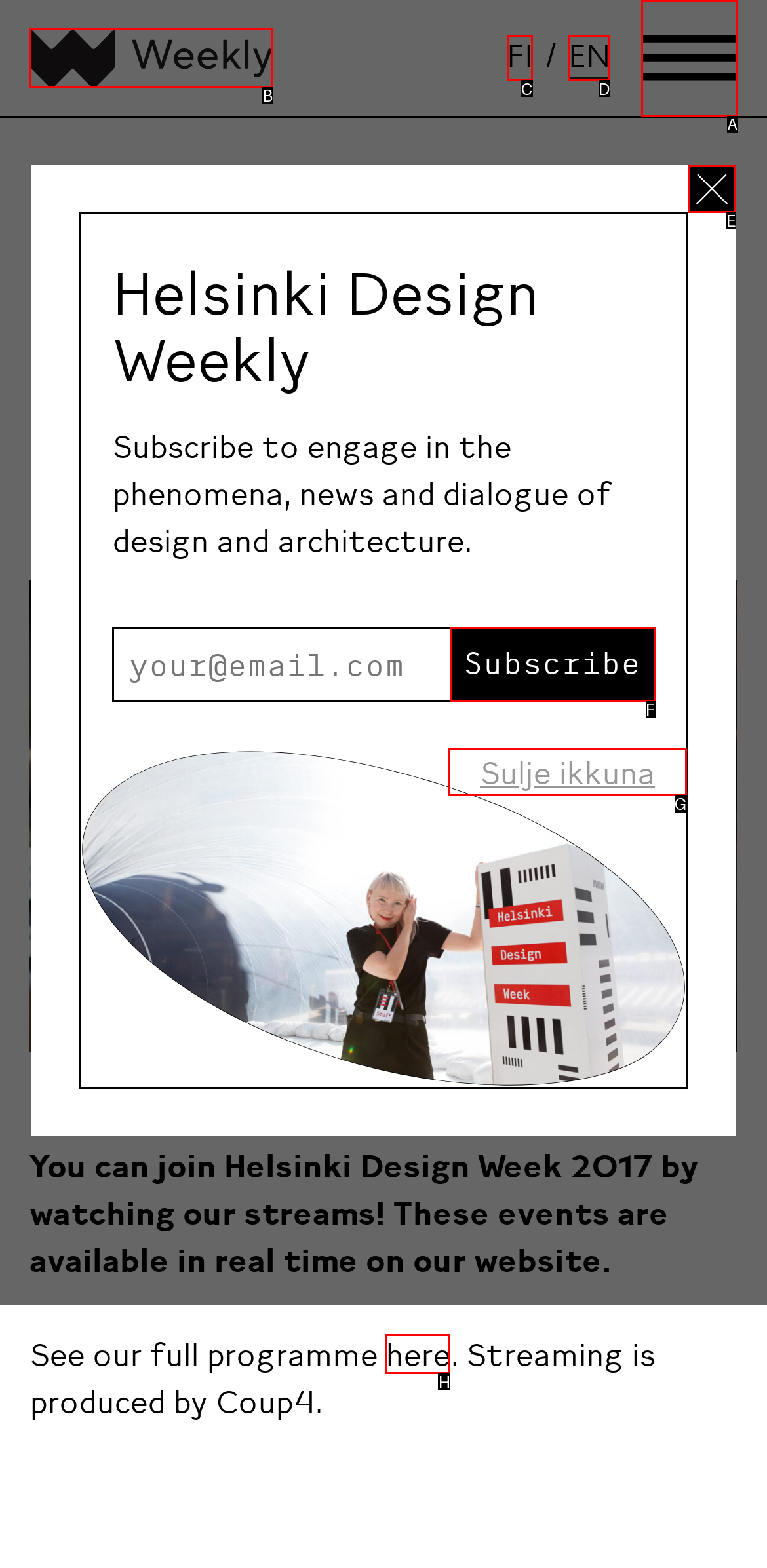Look at the highlighted elements in the screenshot and tell me which letter corresponds to the task: Check 'SQL' related items.

None